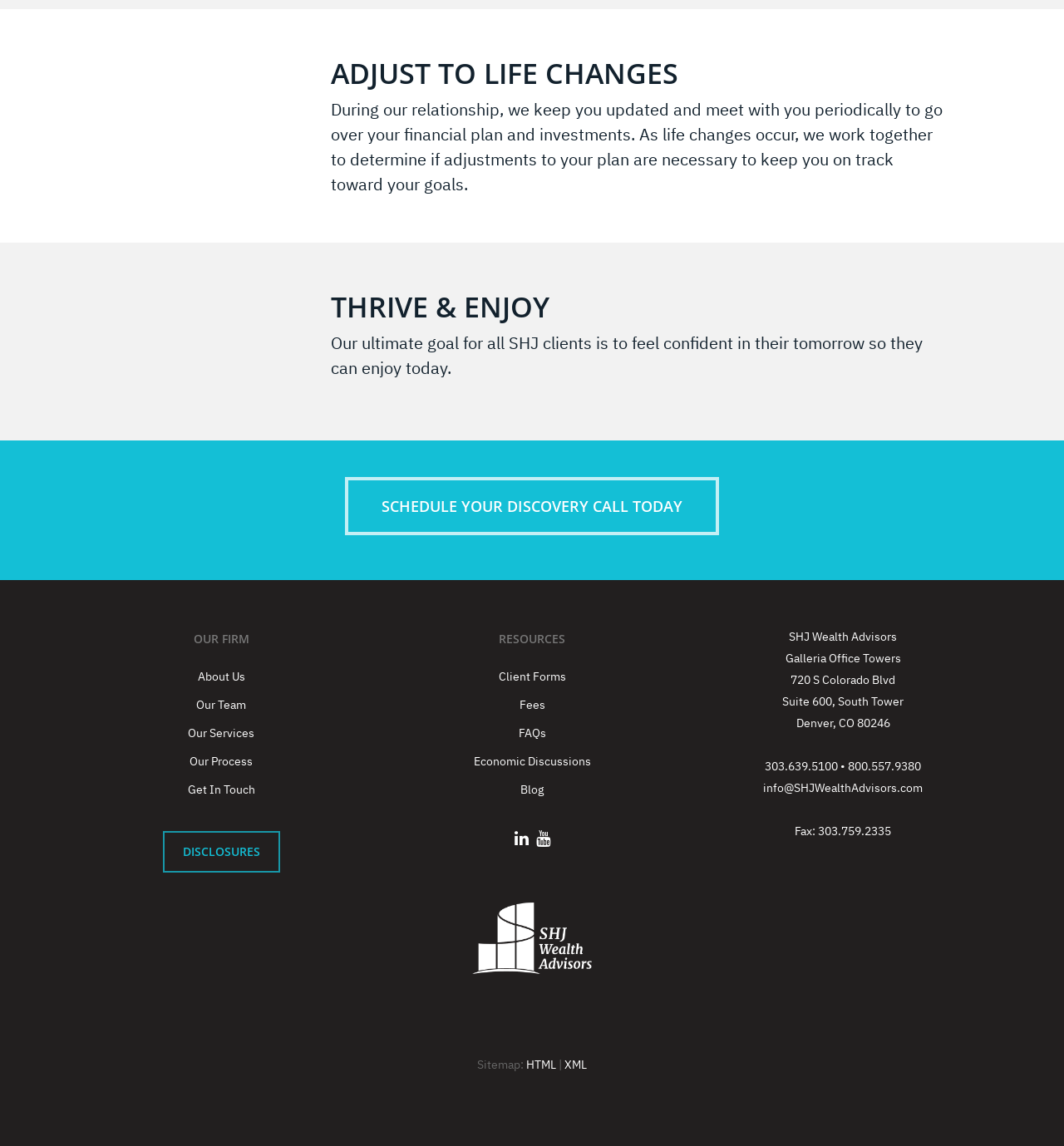Please identify the bounding box coordinates of the element that needs to be clicked to perform the following instruction: "Schedule a discovery call".

[0.324, 0.416, 0.676, 0.467]